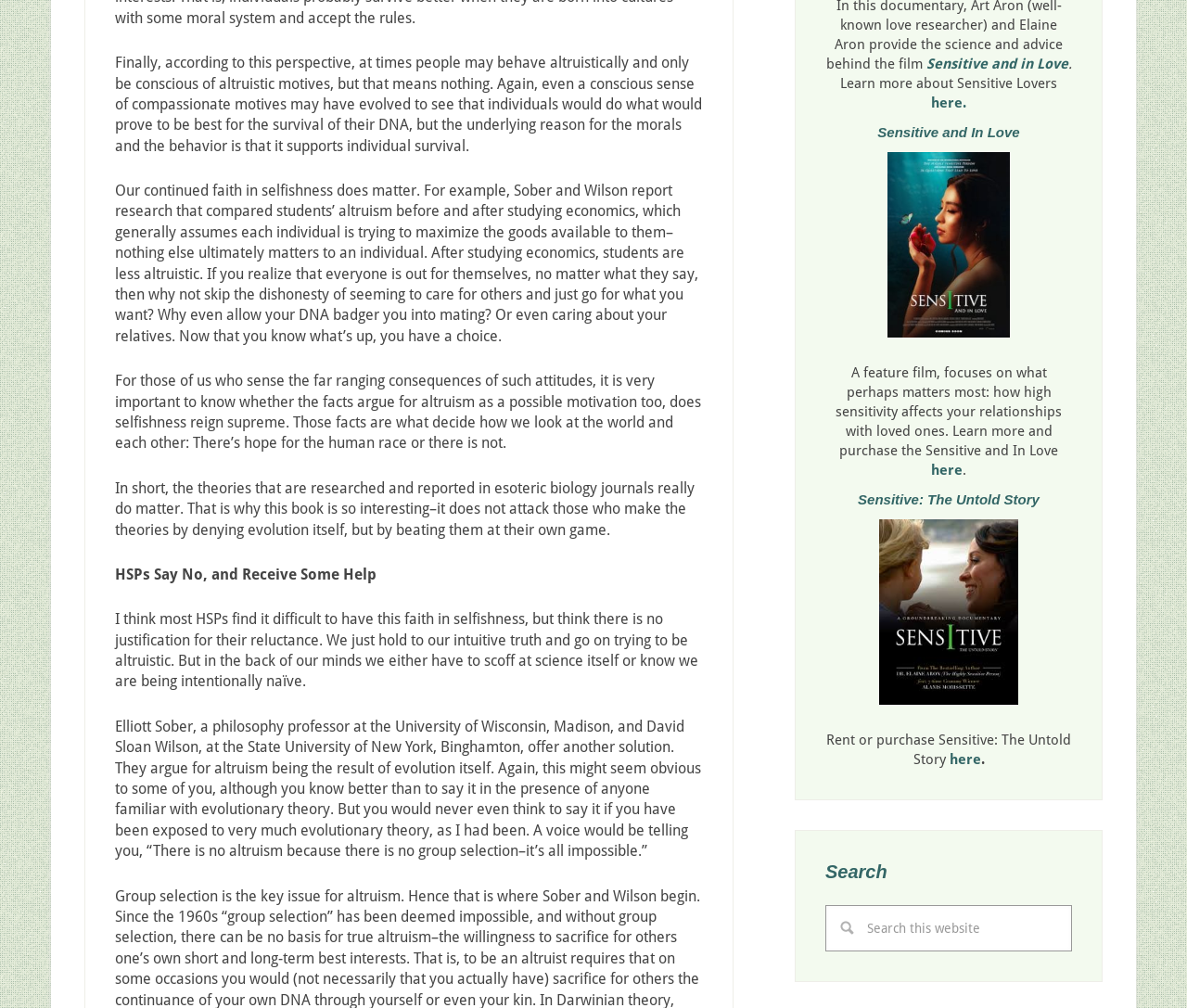Determine the bounding box for the described HTML element: "Sensitive and In Love". Ensure the coordinates are four float numbers between 0 and 1 in the format [left, top, right, bottom].

[0.739, 0.123, 0.859, 0.14]